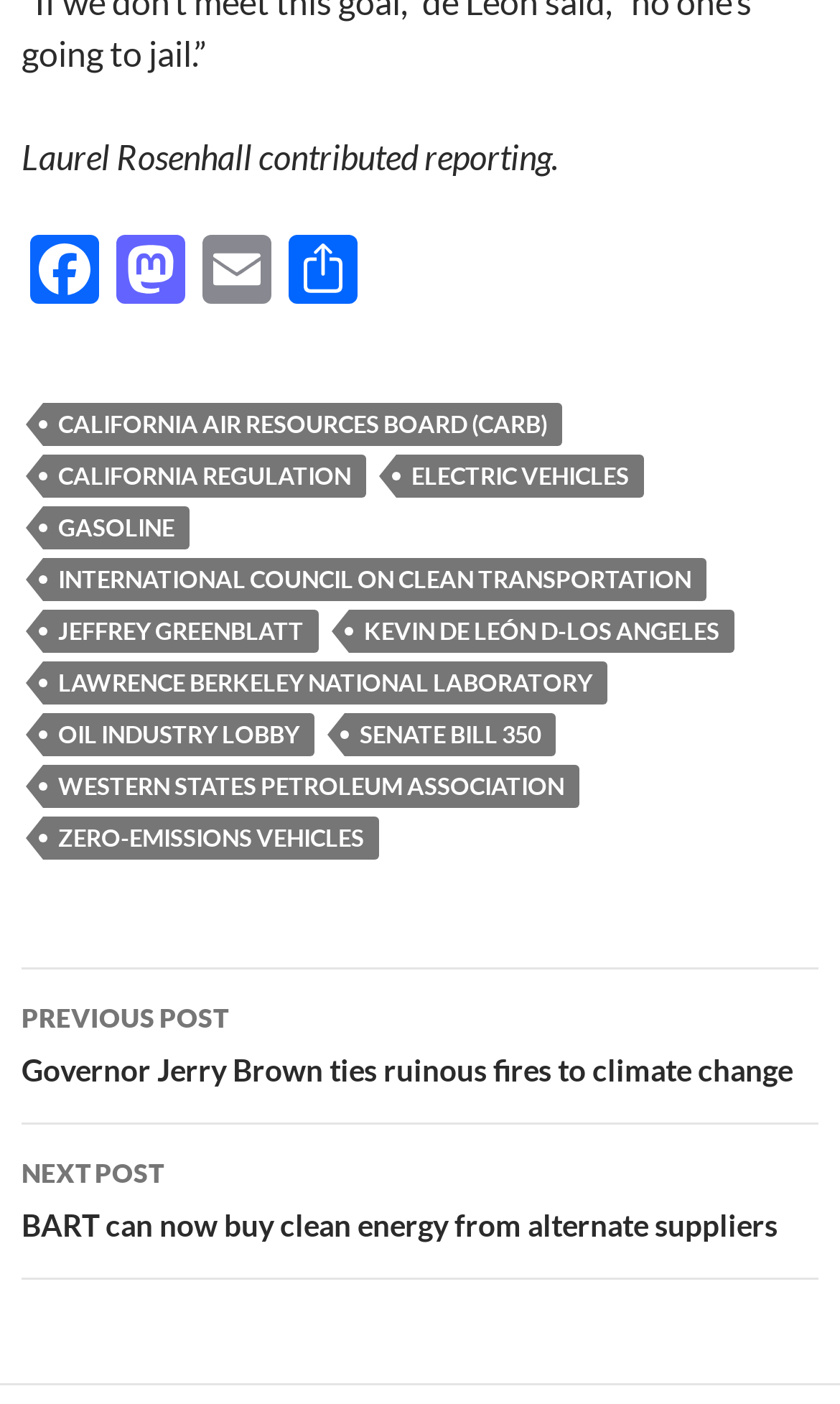Highlight the bounding box coordinates of the element you need to click to perform the following instruction: "Read the previous post."

[0.026, 0.691, 0.974, 0.802]